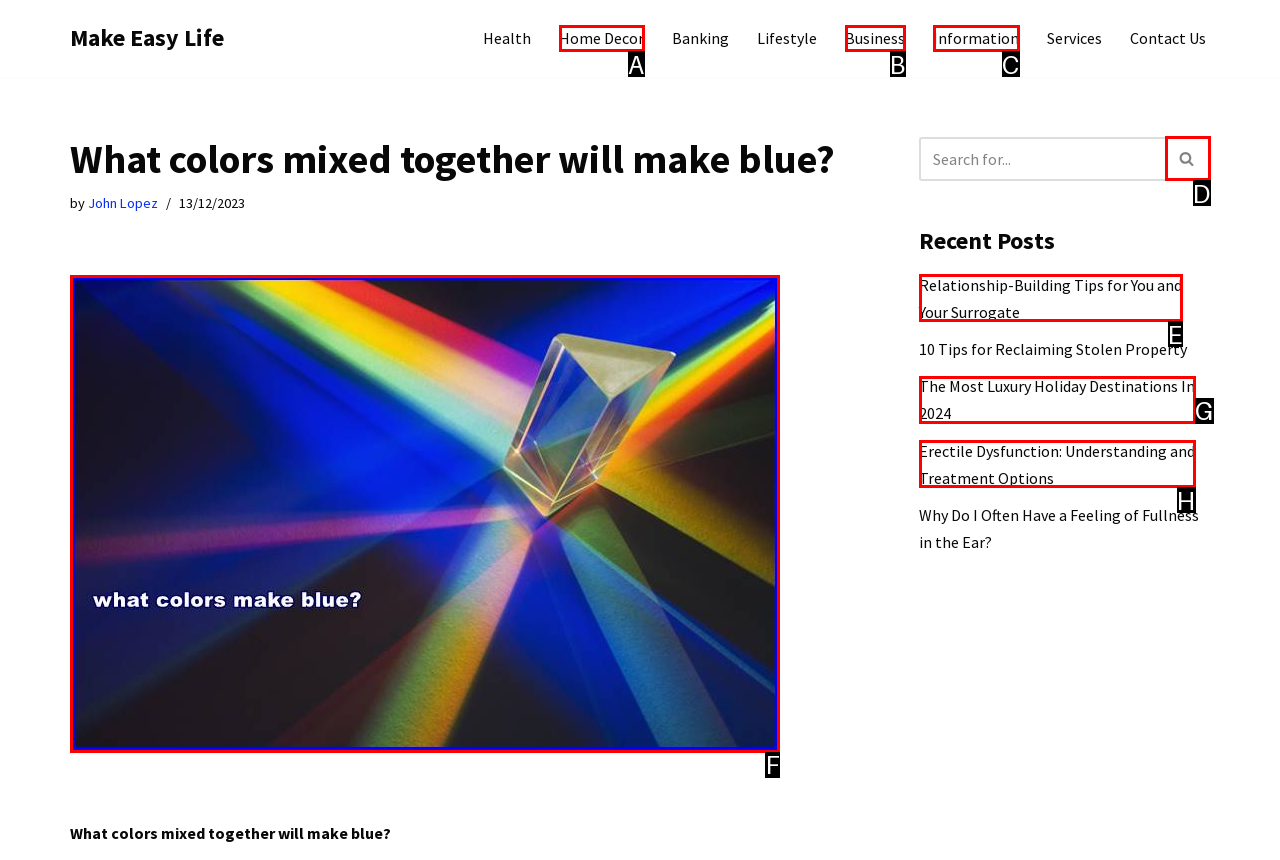Identify the correct UI element to click for the following task: View the image about what colors make blue Choose the option's letter based on the given choices.

F